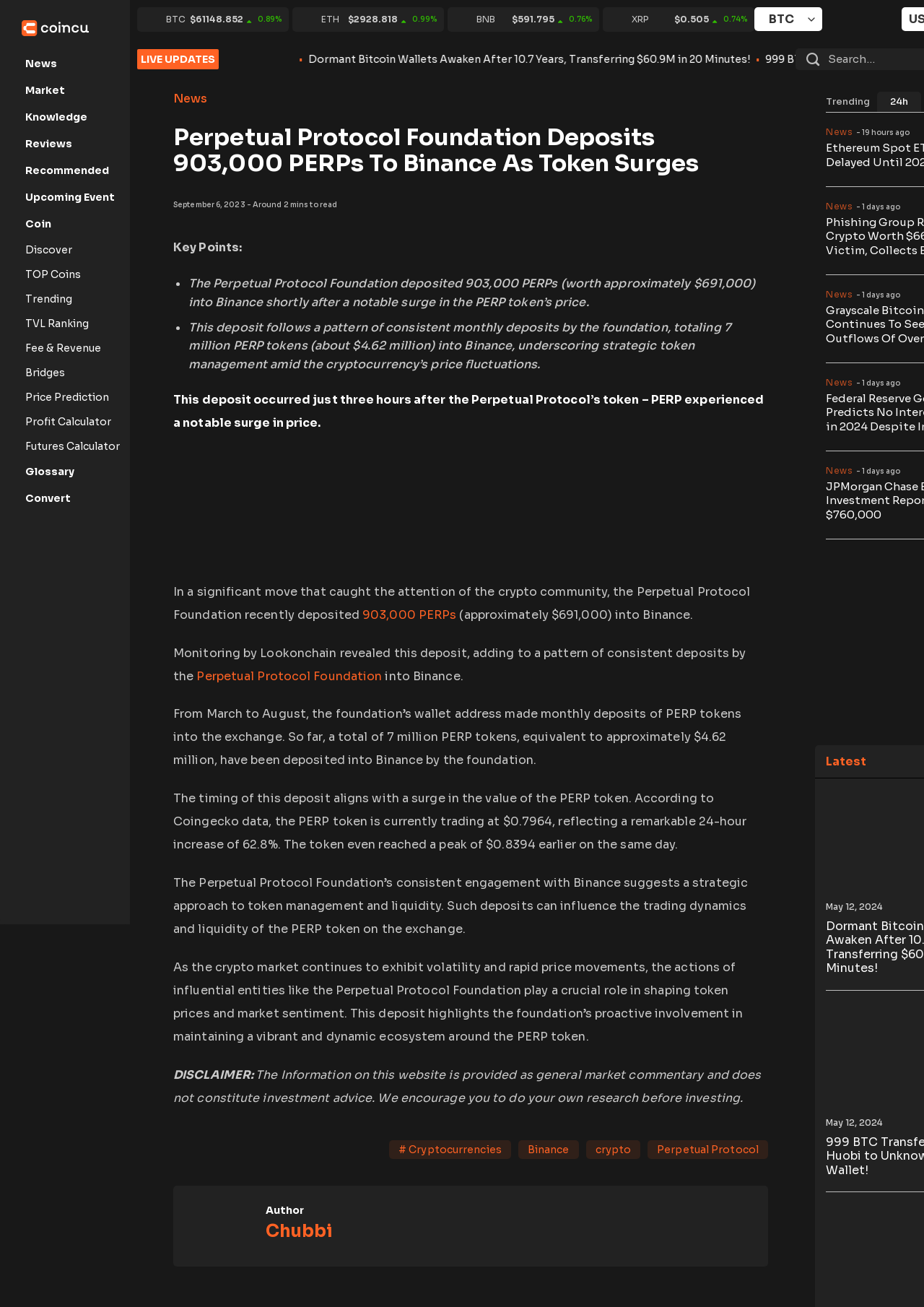Answer the question in a single word or phrase:
What is the current trading price of the PERP token?

$0.7964